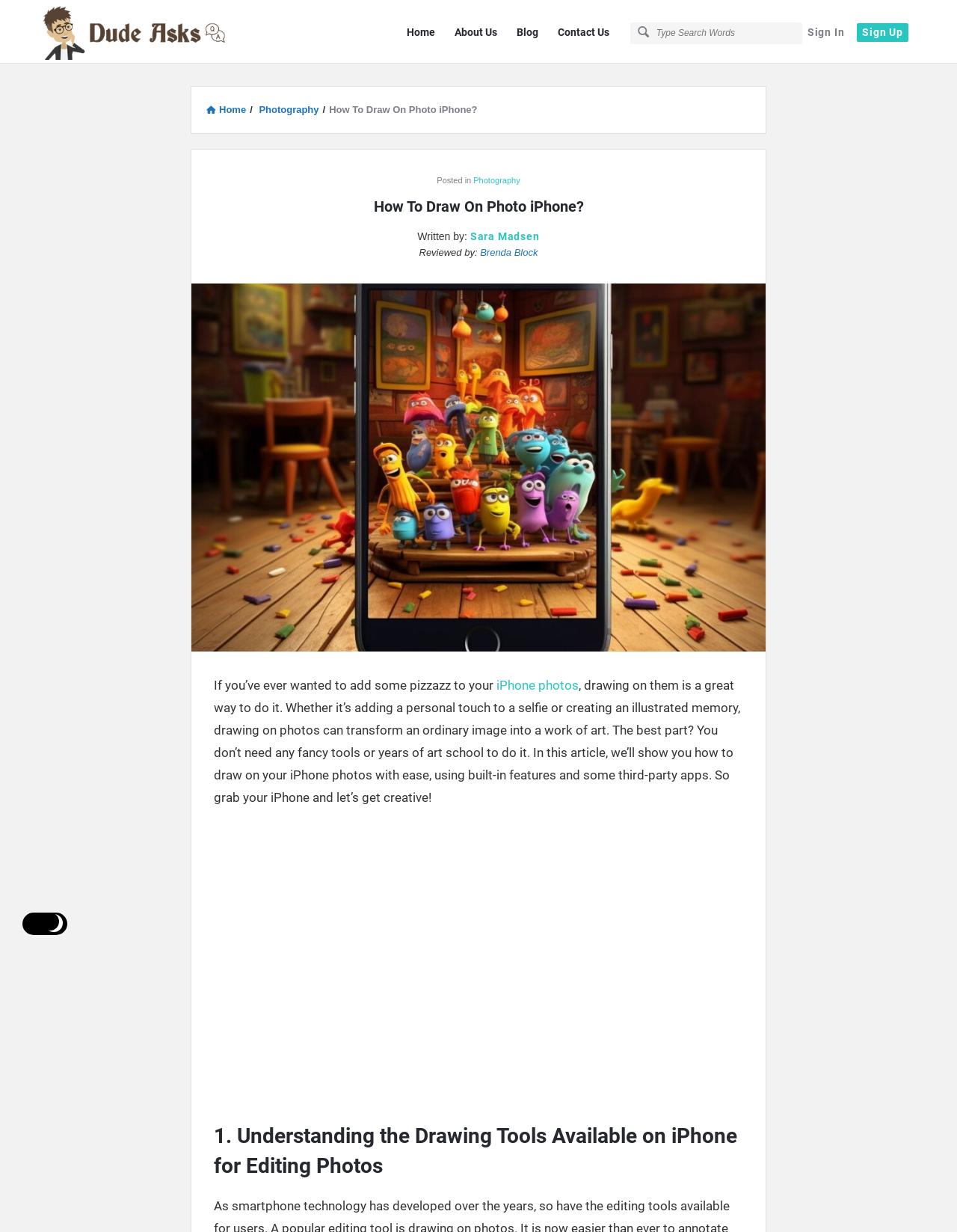What is the topic of the article?
Use the screenshot to answer the question with a single word or phrase.

Drawing on iPhone photos